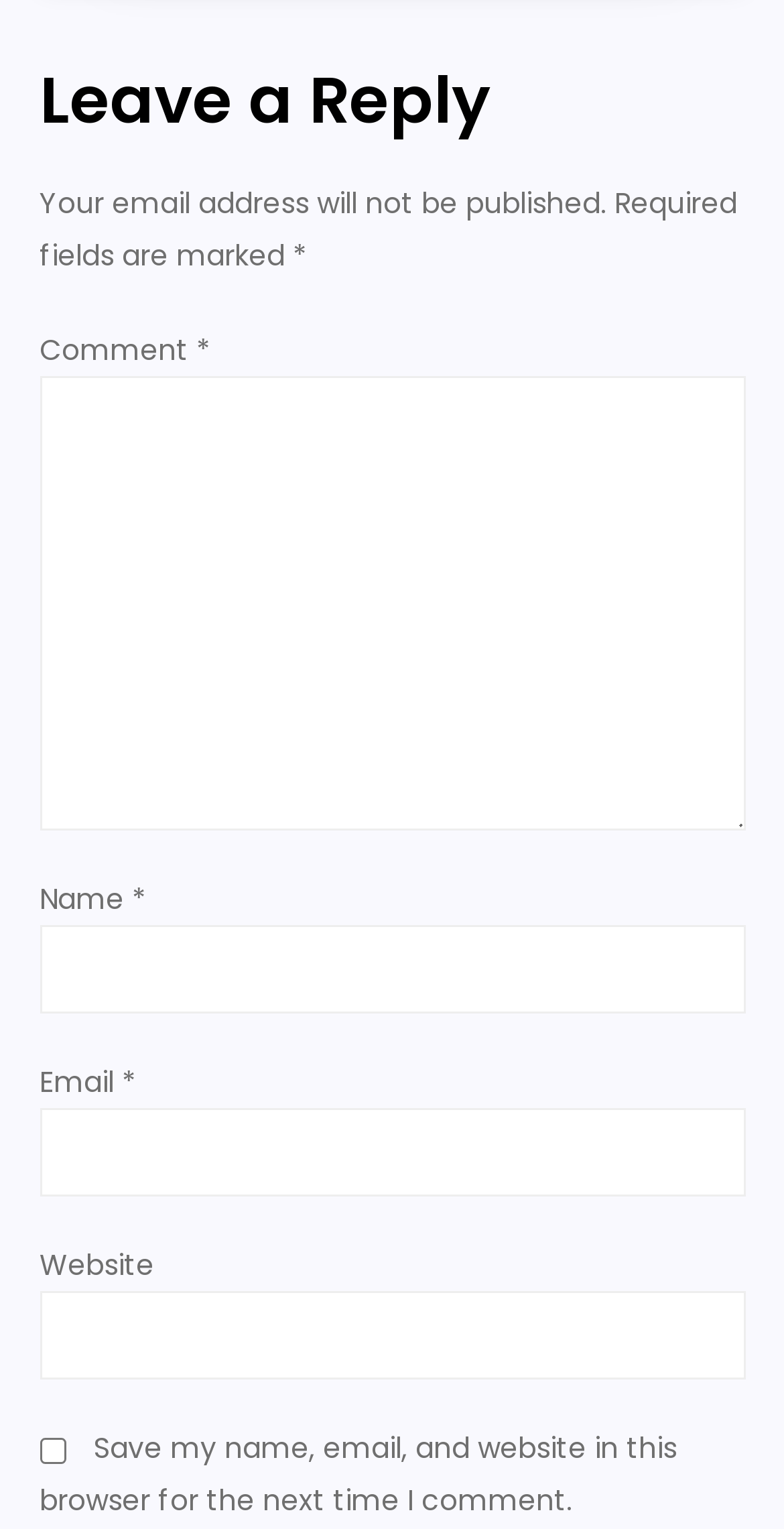Give a concise answer using one word or a phrase to the following question:
What is the label of the first textbox?

Comment *